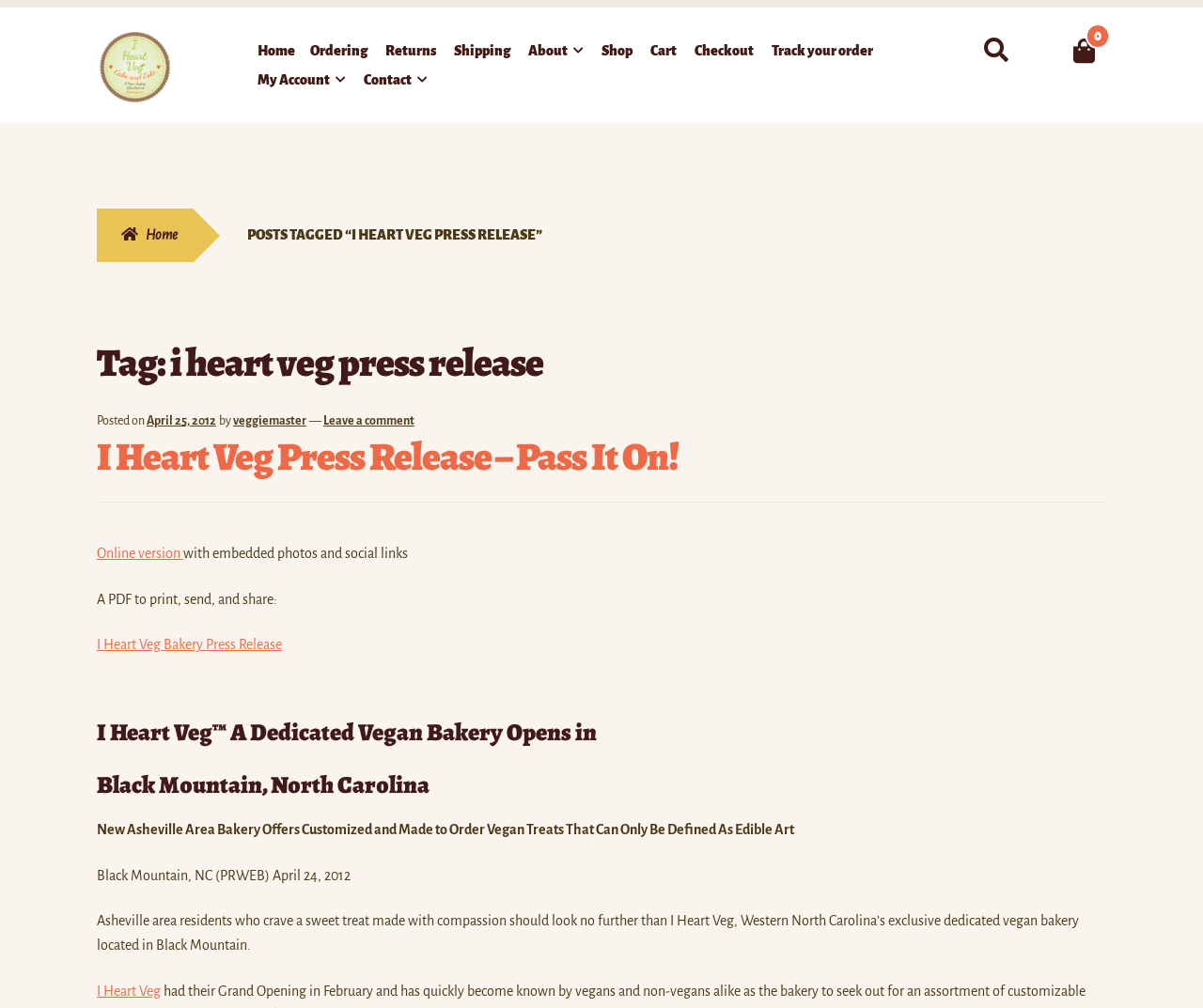Identify the bounding box coordinates of the area that should be clicked in order to complete the given instruction: "Subscribe to the newsletter". The bounding box coordinates should be four float numbers between 0 and 1, i.e., [left, top, right, bottom].

None